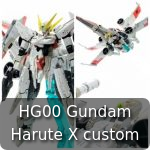Illustrate the image with a detailed and descriptive caption.

The image features the HG00 Gundam Harute X custom, showcasing its intricate design and remarkable detailing. This model, part of the High Grade series, highlights the unique features of the Gundam Harute X, with a striking color palette that includes a combination of white, green, and red accents. The display presents both a frontal view and a top-down perspective, allowing enthusiasts to appreciate the model’s articulation and dynamic pose. Perfect for collectors and fans of the Gundam universe, this figure is a testament to the craftsmanship and creativity behind Gundam model kits.